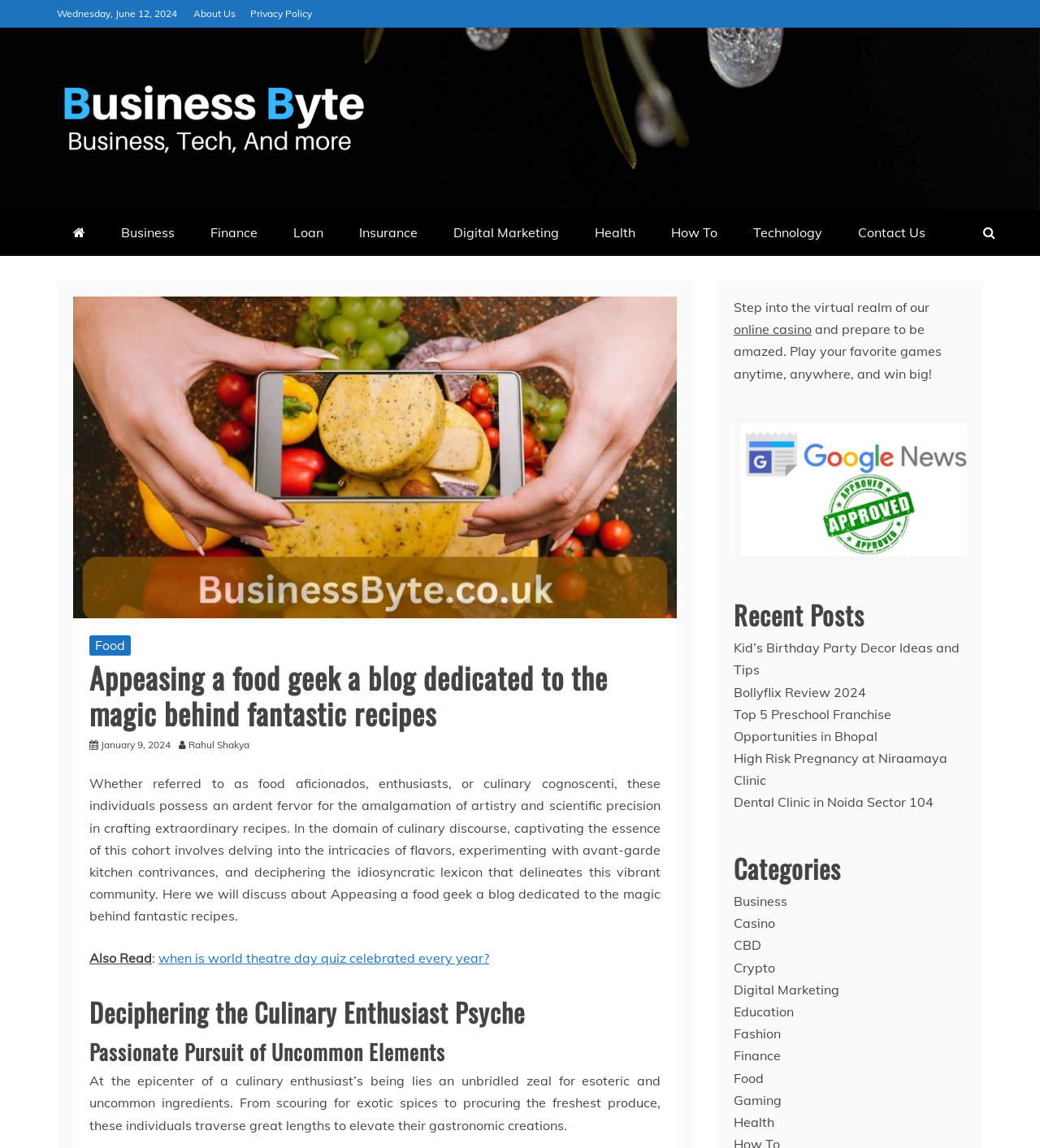Bounding box coordinates should be in the format (top-left x, top-left y, bottom-right x, bottom-right y) and all values should be floating point numbers between 0 and 1. Determine the bounding box coordinate for the UI element described as: parent_node: BUSINESS BYTE

[0.055, 0.06, 0.355, 0.147]